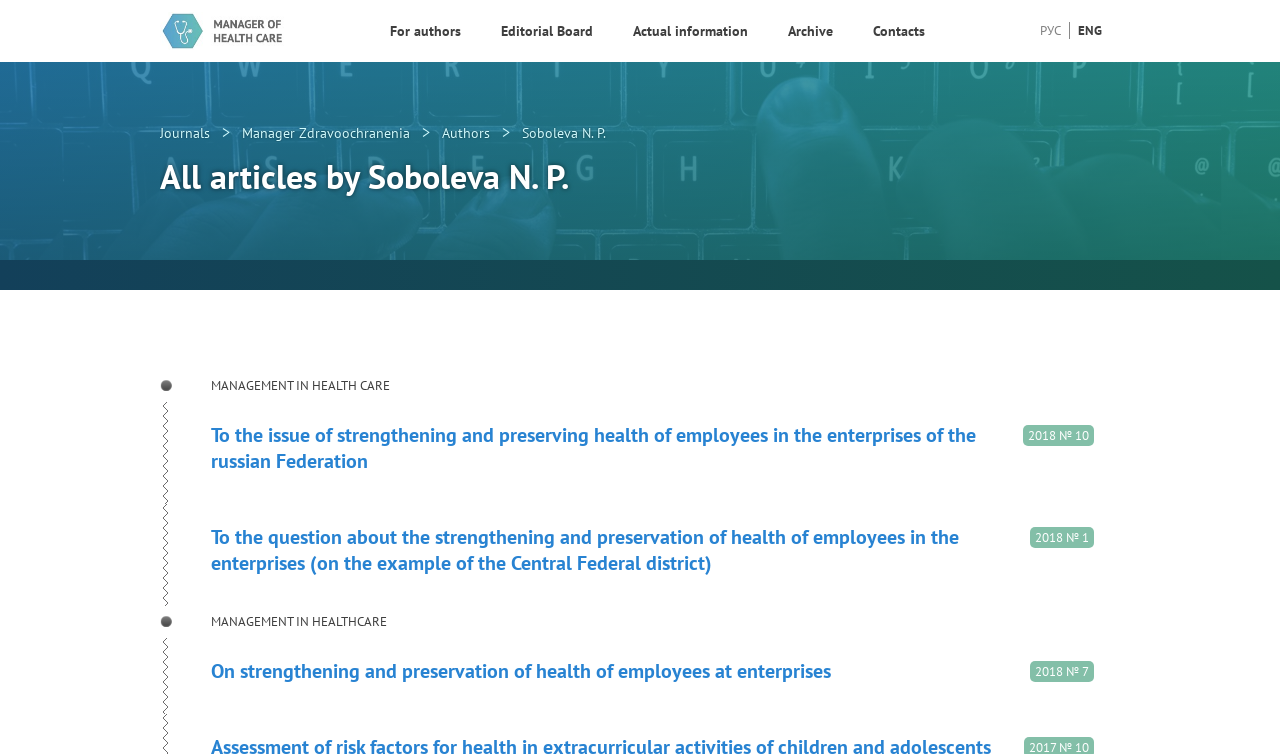Identify the bounding box coordinates of the specific part of the webpage to click to complete this instruction: "Read more about the article 'To the issue of strengthening and preserving health of employees in the enterprises of the russian Federation'".

[0.769, 0.642, 0.859, 0.666]